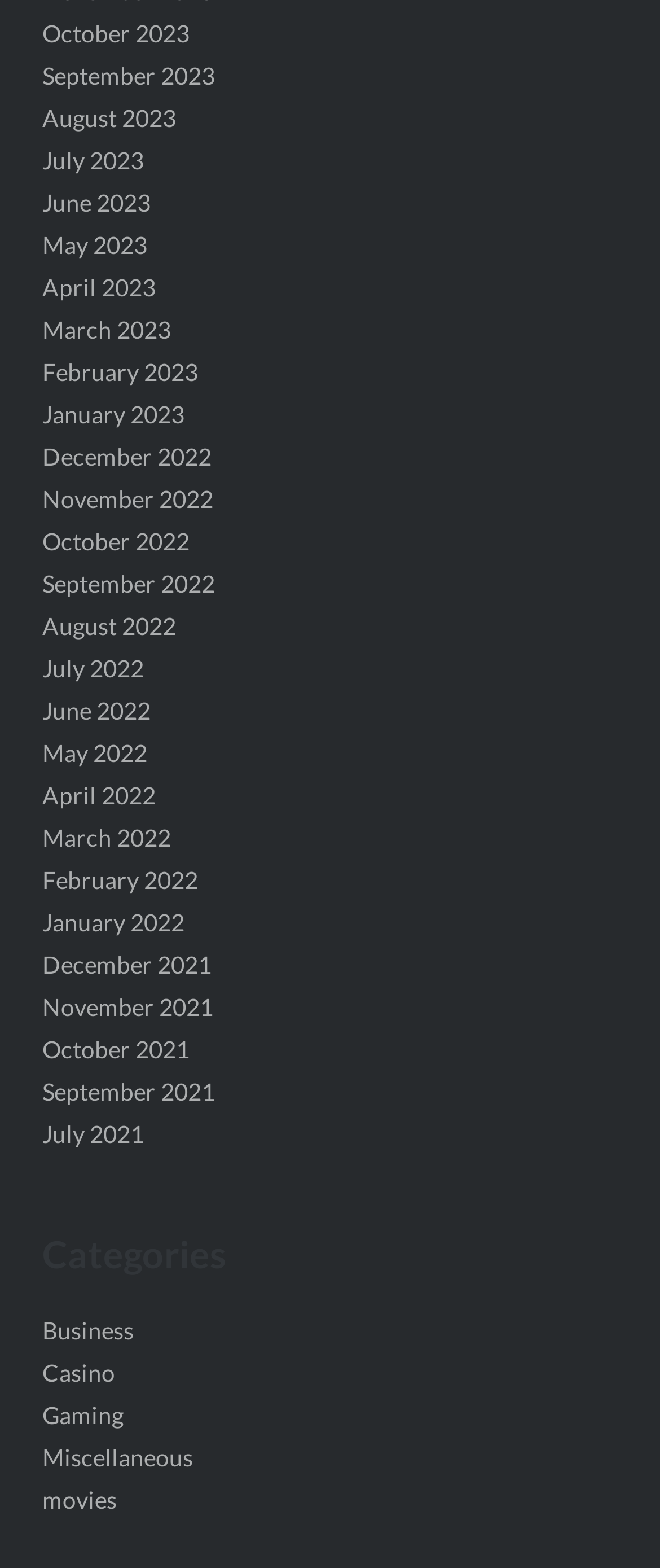Identify the bounding box coordinates of the part that should be clicked to carry out this instruction: "Explore Gaming".

[0.064, 0.893, 0.187, 0.911]